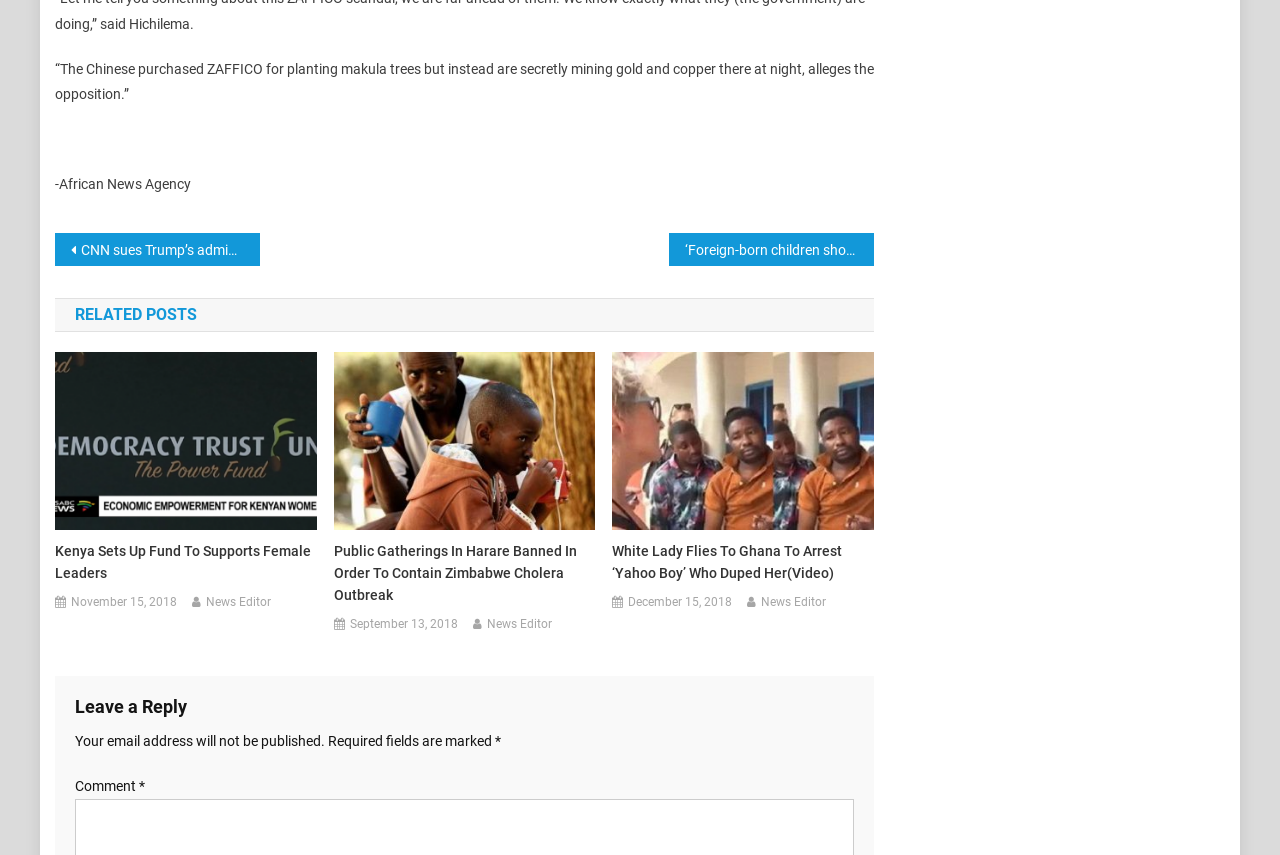Highlight the bounding box coordinates of the region I should click on to meet the following instruction: "View the post about Kenya setting up a fund to support female leaders".

[0.043, 0.631, 0.248, 0.683]